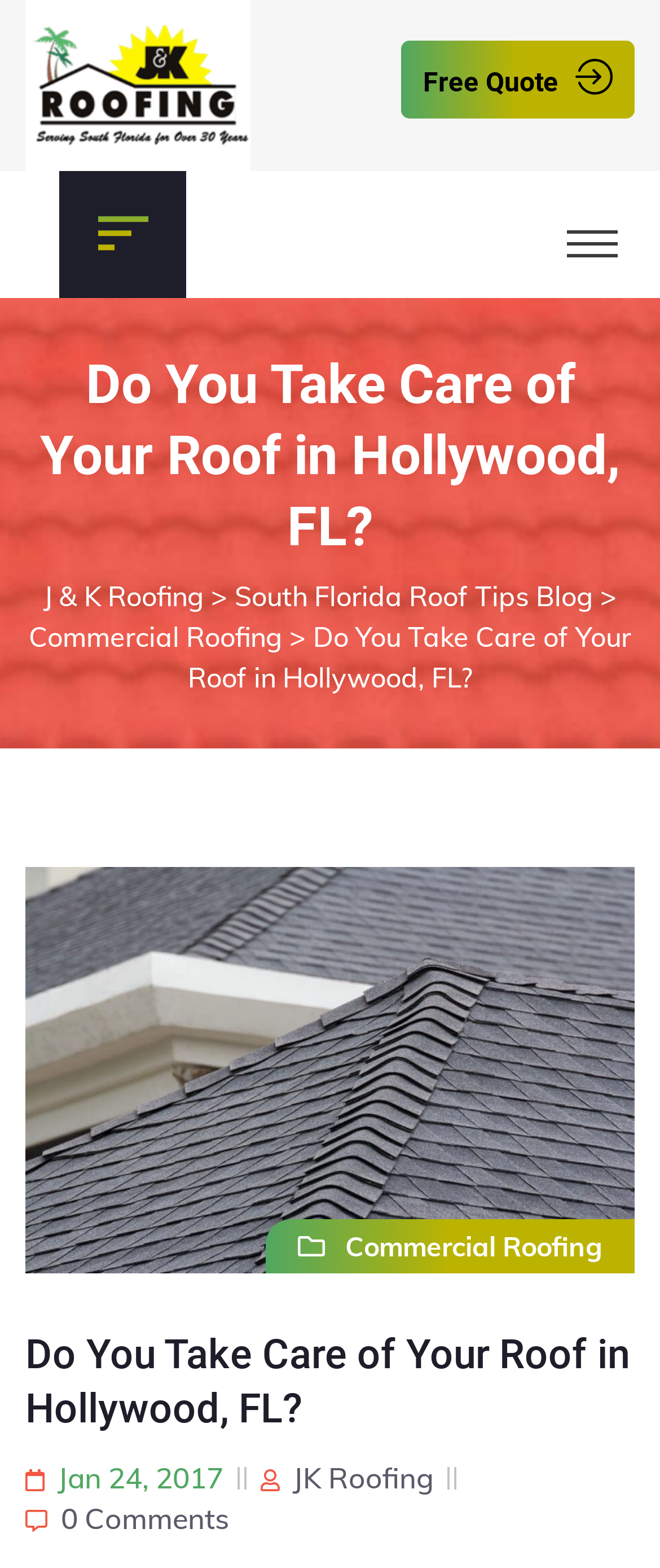Provide your answer in a single word or phrase: 
What is the image below the heading?

Shelder Image